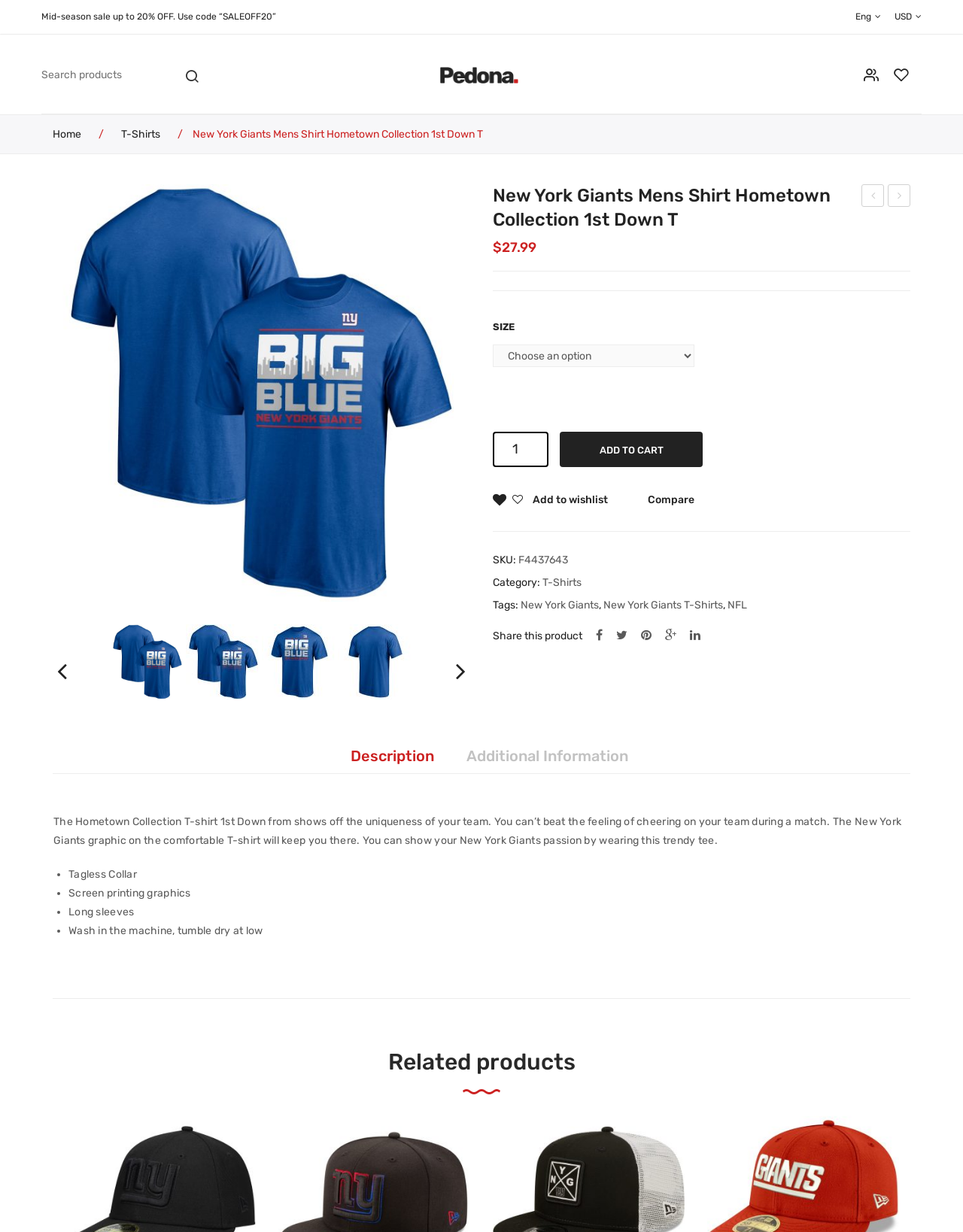What is the function of the button with the text 'ADD TO CART'?
Provide a thorough and detailed answer to the question.

The button with the text 'ADD TO CART' is a call-to-action button that allows users to add the product to their shopping cart. This can be inferred from the button's text and its position on the webpage.